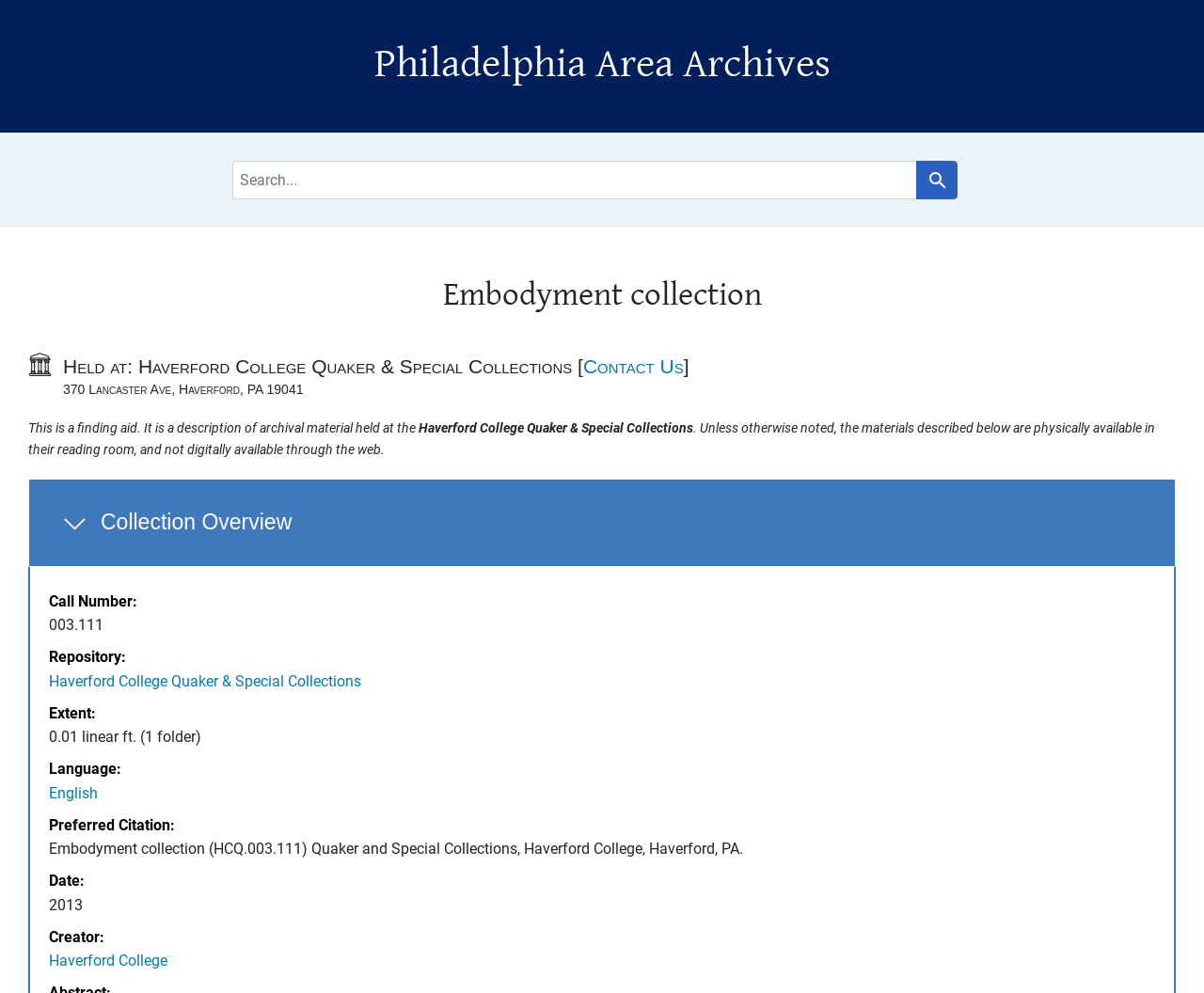Determine the coordinates of the bounding box that should be clicked to complete the instruction: "Go to Course Search page". The coordinates should be represented by four float numbers between 0 and 1: [left, top, right, bottom].

None